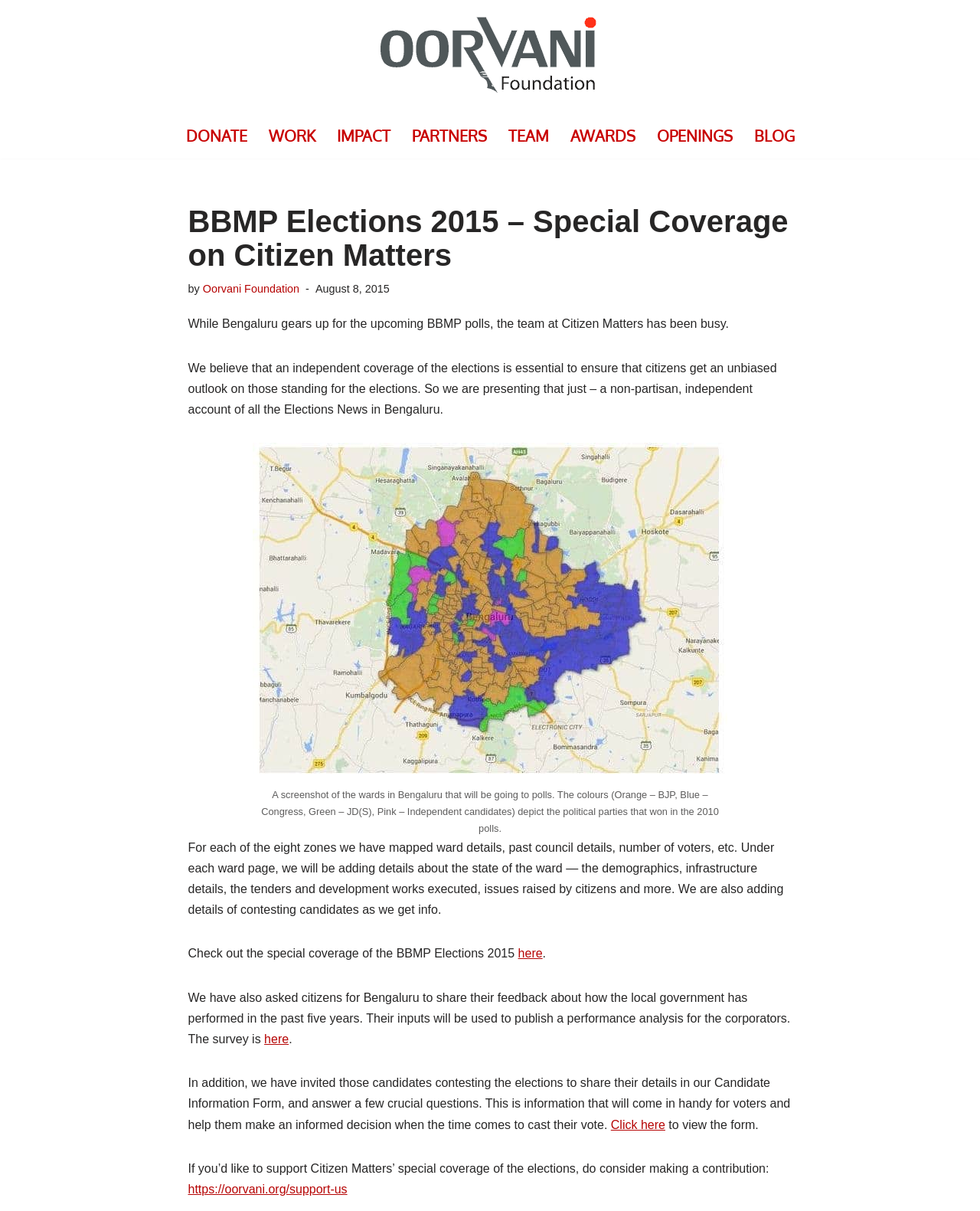Kindly determine the bounding box coordinates for the clickable area to achieve the given instruction: "Check out the special coverage of the BBMP Elections 2015".

[0.529, 0.782, 0.554, 0.793]